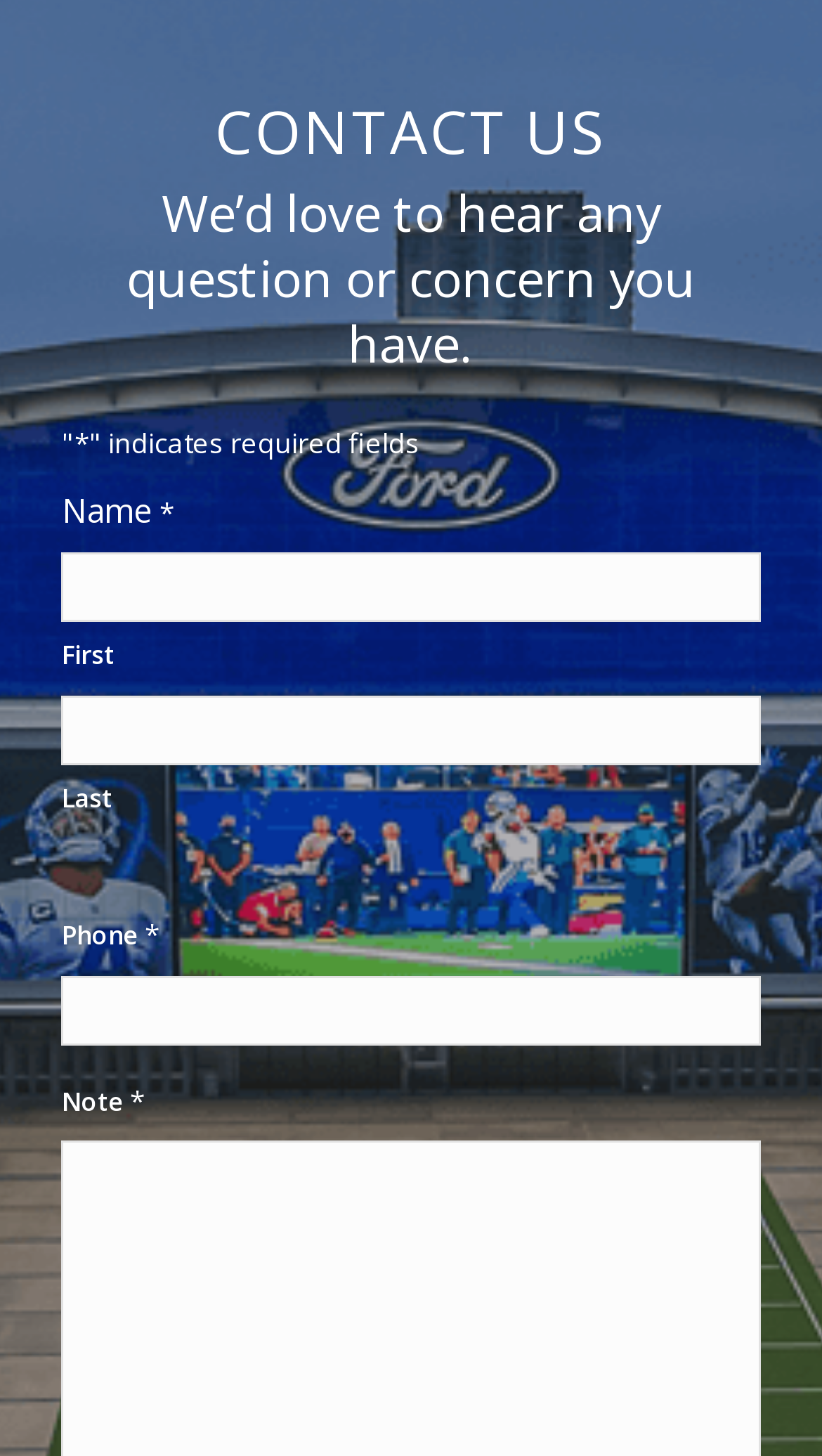Locate the bounding box of the UI element based on this description: "name="input_2"". Provide four float numbers between 0 and 1 as [left, top, right, bottom].

[0.075, 0.67, 0.925, 0.718]